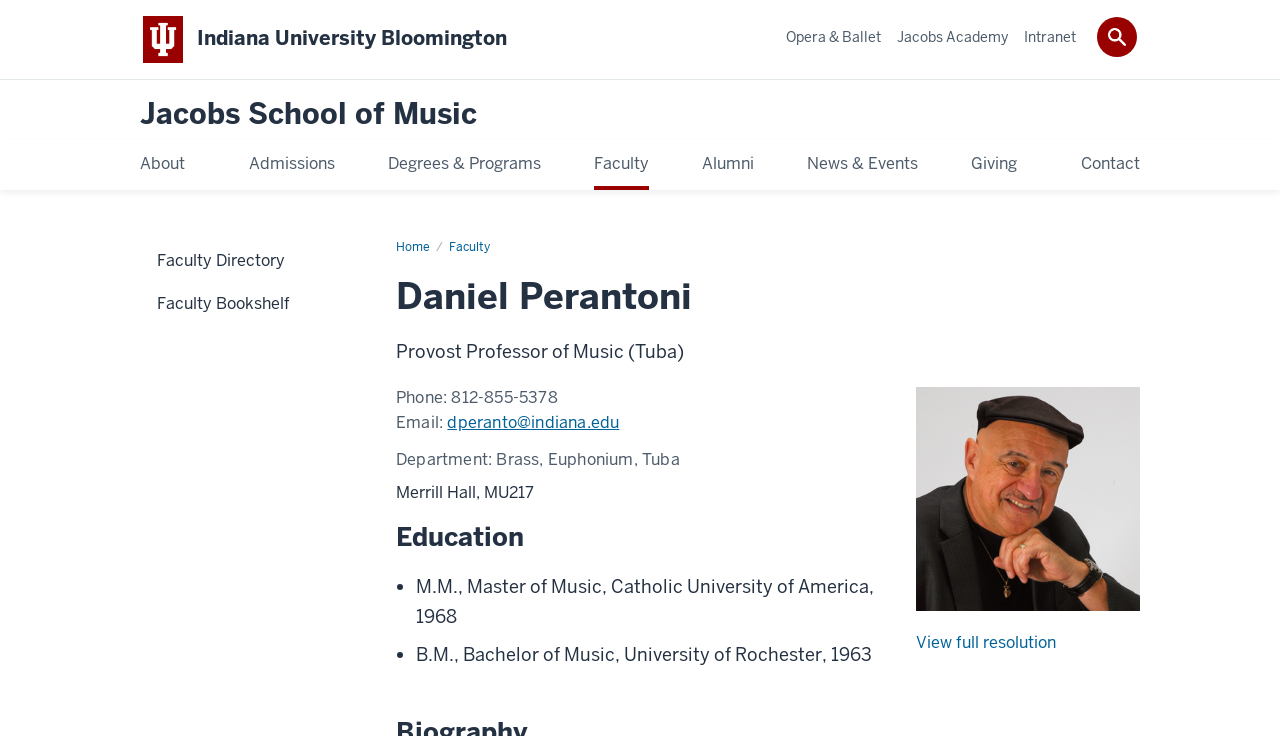Determine the coordinates of the bounding box for the clickable area needed to execute this instruction: "Explore the 'Pen&Ink' category".

None